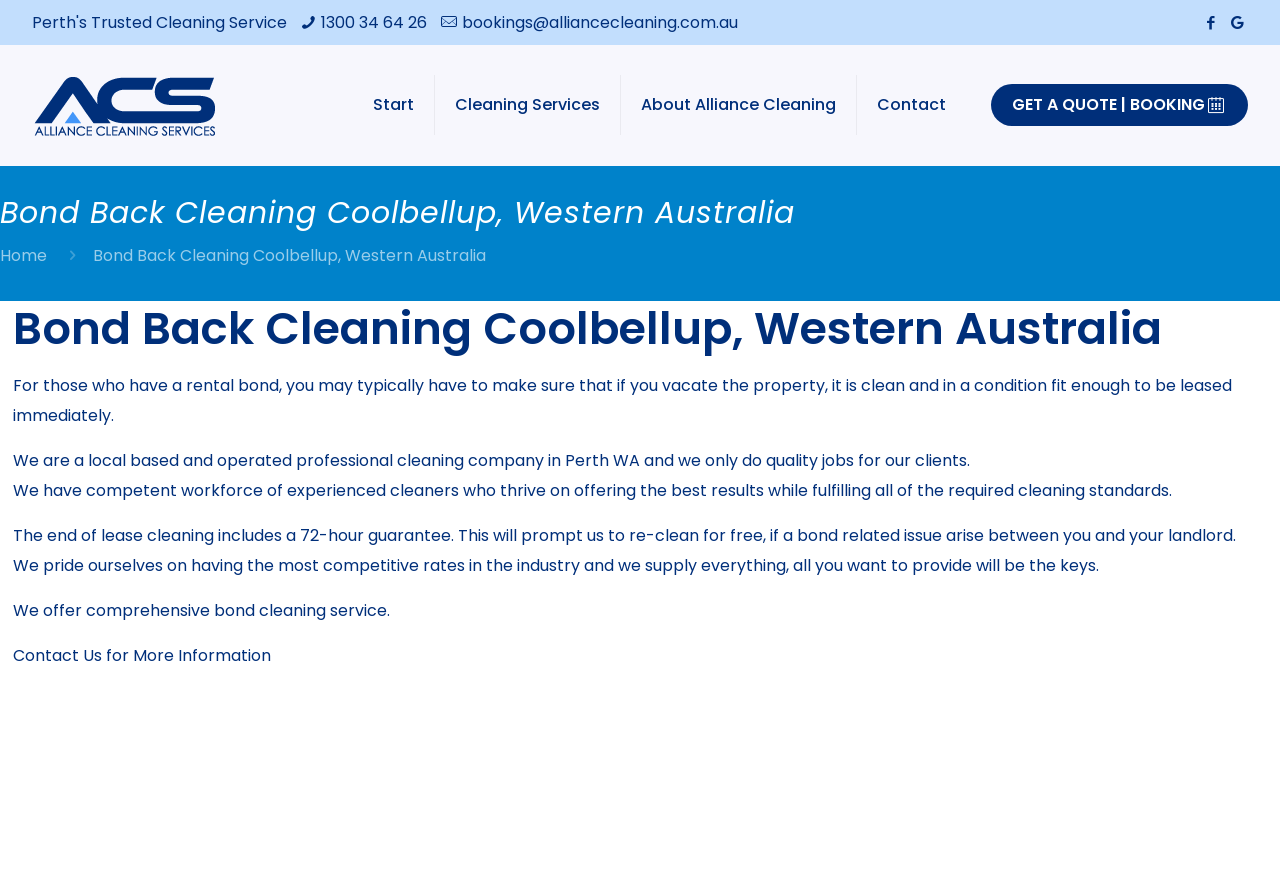What is the location of Alliance Cleaning Services?
Look at the image and respond with a one-word or short phrase answer.

Perth, Western Australia